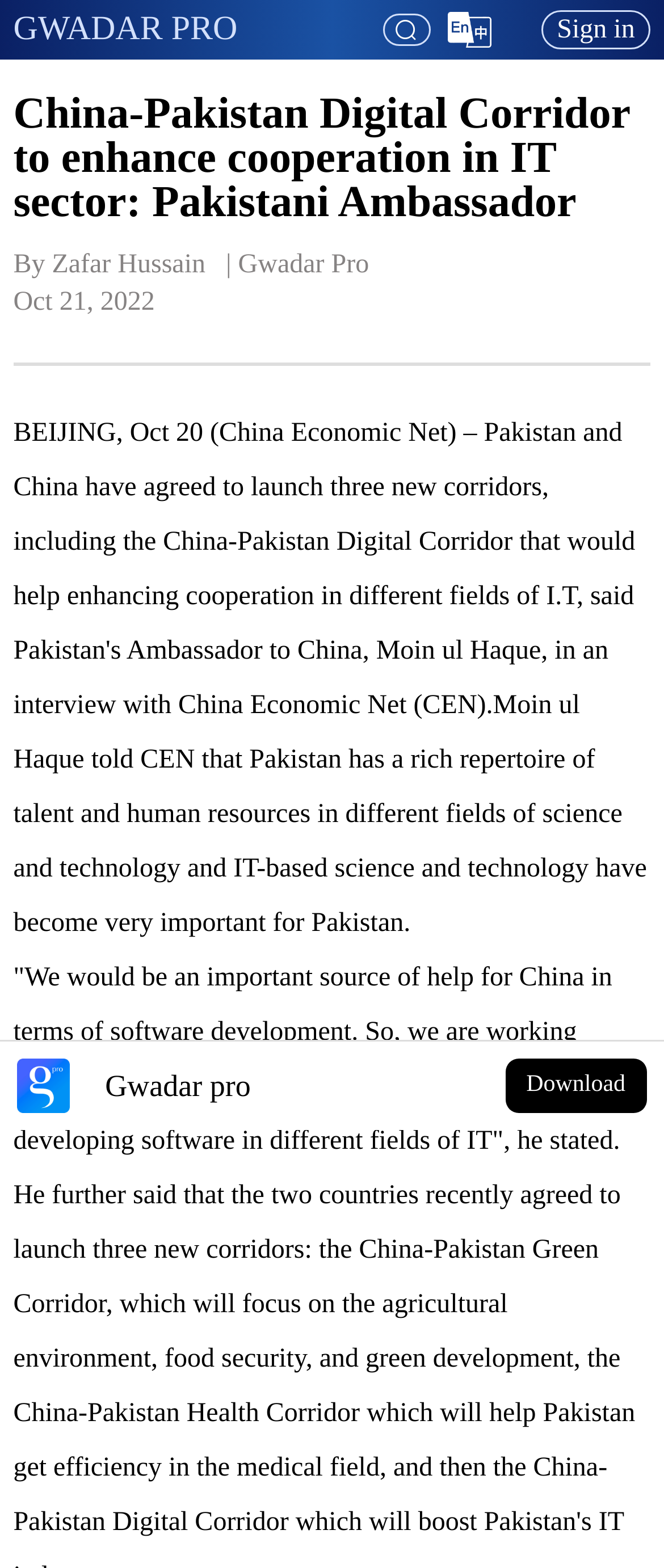Please provide a one-word or phrase answer to the question: 
What is the name of the ambassador quoted in the article?

Not mentioned